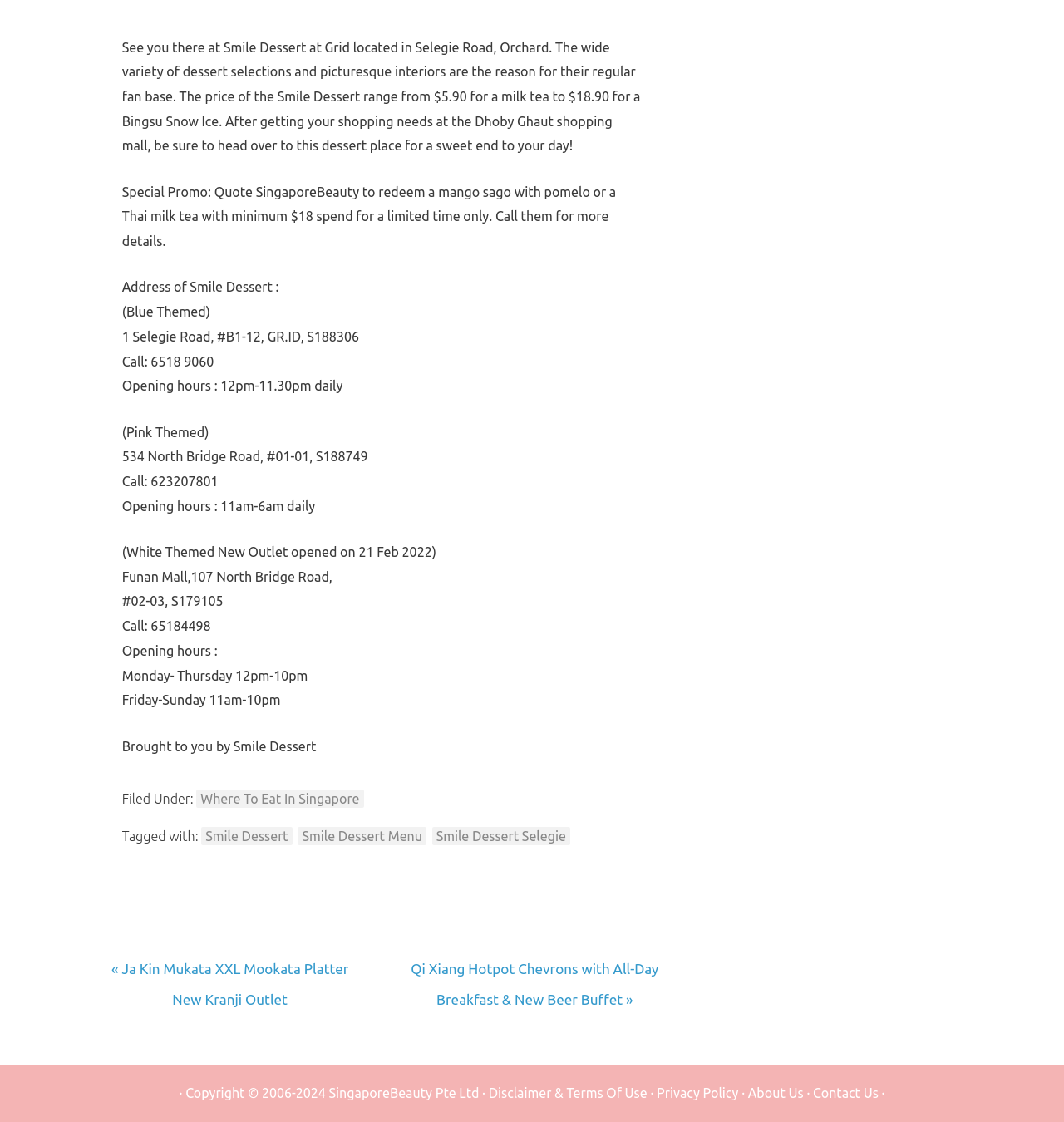Could you find the bounding box coordinates of the clickable area to complete this instruction: "Click on 'Where To Eat In Singapore'"?

[0.185, 0.704, 0.342, 0.72]